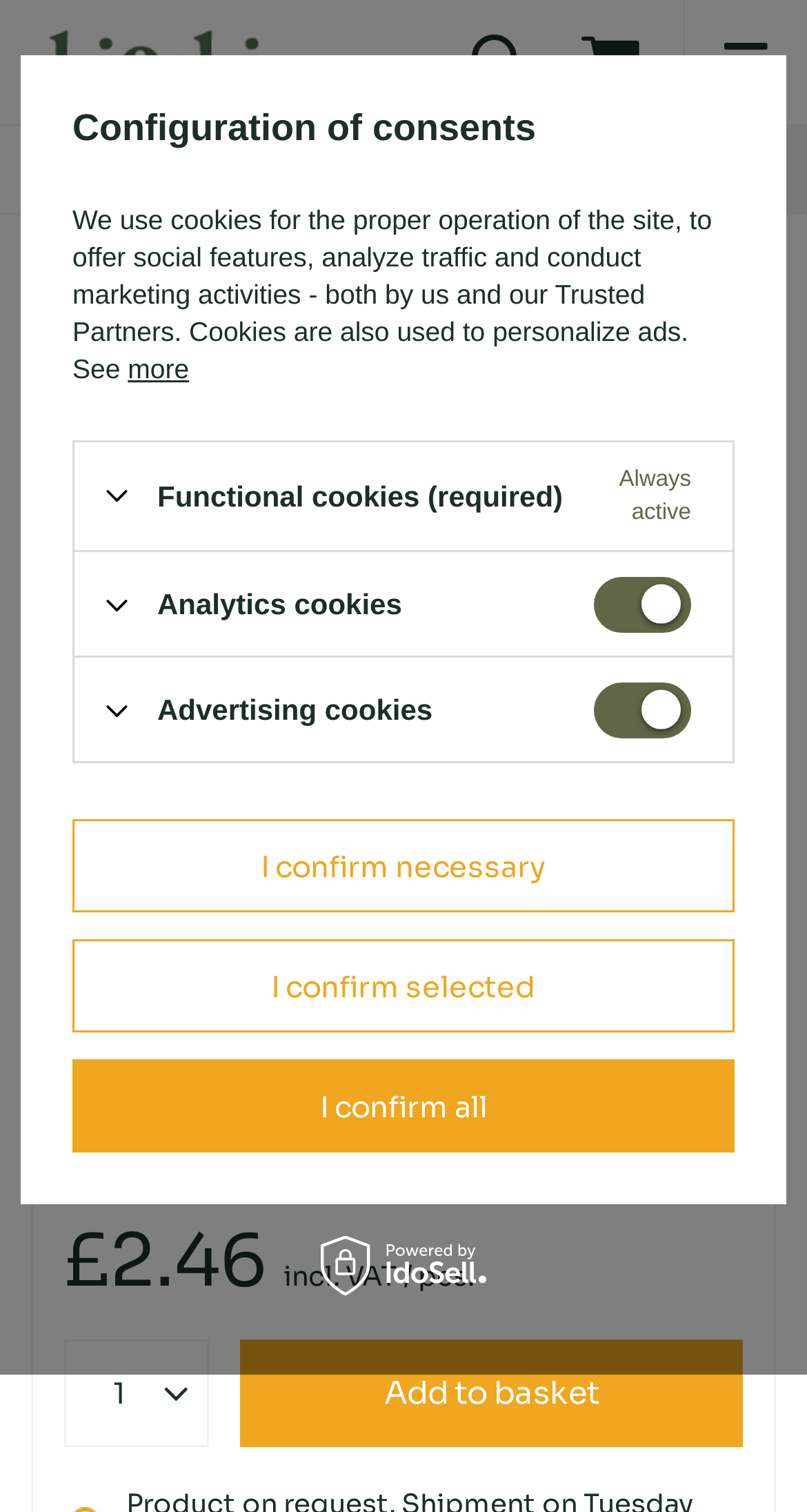Locate the bounding box coordinates of the element that should be clicked to execute the following instruction: "Compare prices".

[0.026, 0.738, 0.356, 0.761]